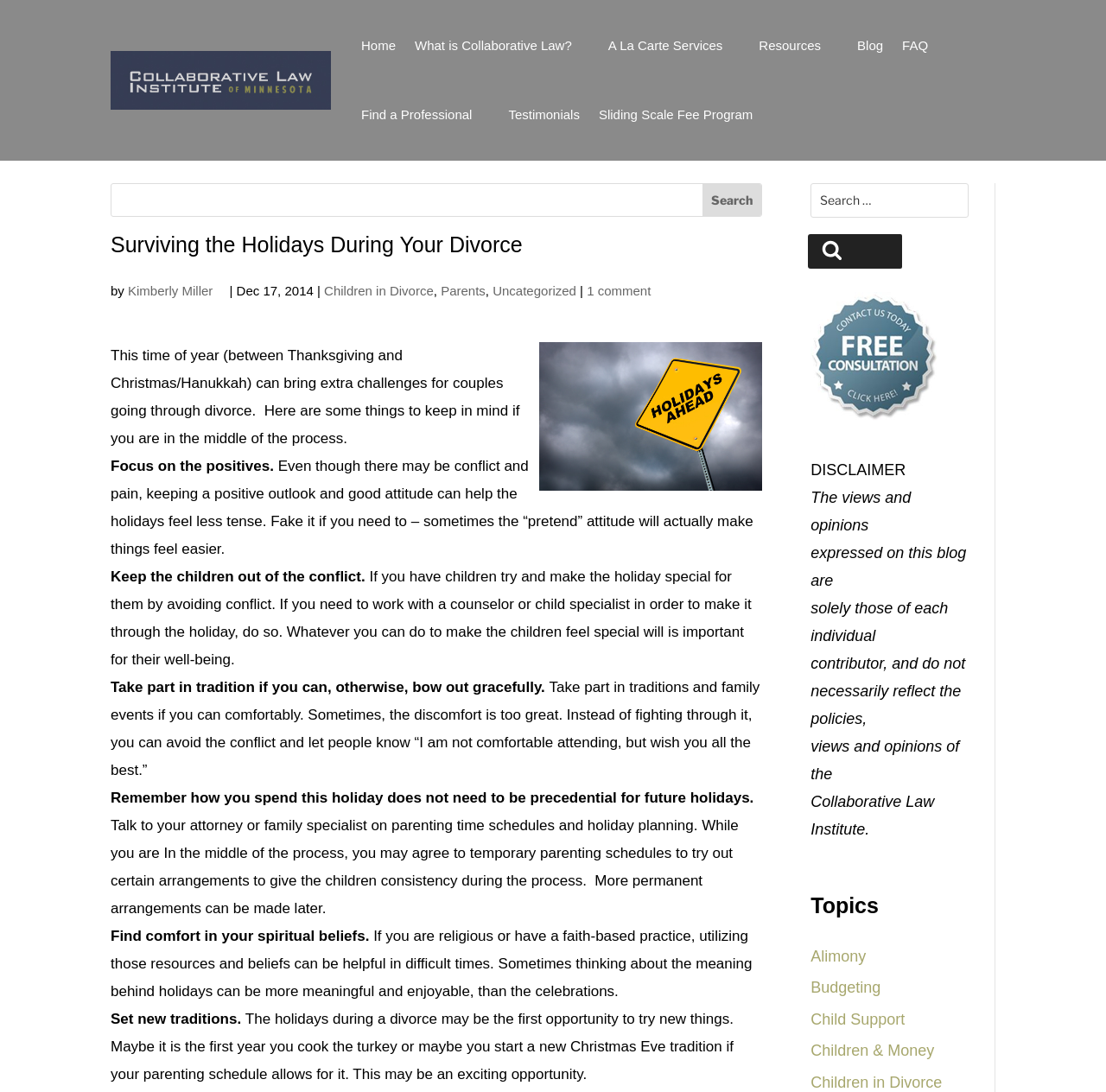What is the name of the organization associated with the website?
We need a detailed and exhaustive answer to the question. Please elaborate.

I found the answer by looking at the text element with the name 'Collaborative Law Institute' which is likely the organization associated with the website.